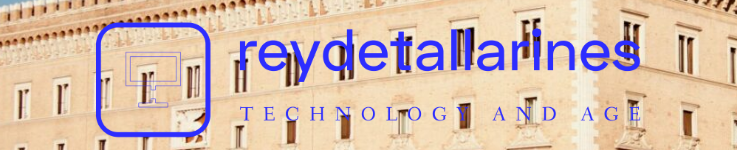Give a concise answer using only one word or phrase for this question:
What is symbolized by the stylized square design in the logo?

Structure and modernity